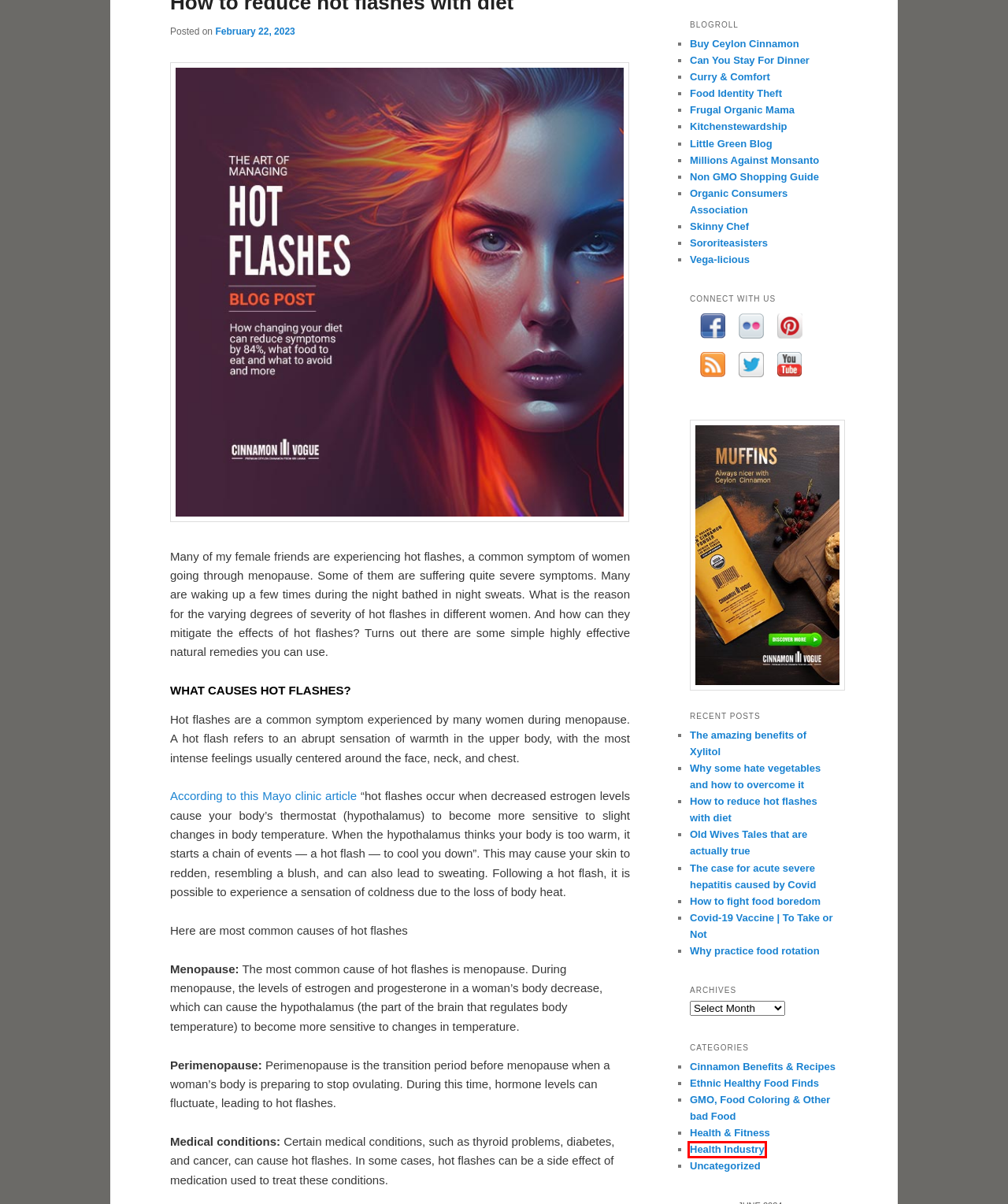Analyze the screenshot of a webpage that features a red rectangle bounding box. Pick the webpage description that best matches the new webpage you would see after clicking on the element within the red bounding box. Here are the candidates:
A. The Amazing Benefits of Xylitol for Teeth, Diabetes and Bone Heathcinnamonvogue.com/blog
B. cinnamonvogue.com/blog
C. Covid-19 Vaccine | To Take or Not | cinnamonvogue.com/blogcinnamonvogue.com/blog
D. Health Industry Archives | cinnamonvogue.com/blogcinnamonvogue.com/blog
E. Uncategorized Archives | cinnamonvogue.com/blogcinnamonvogue.com/blog
F. Ceylon Cinnamon | True Cinnamon | Cinnamomum Zeylanicum
G. Vegalicious - Eat Your Way to Better Health
H. How to fight food boredom | cinnamonvogue.com/blogcinnamonvogue.com/blog

D